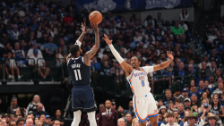Give an in-depth description of what is happening in the image.

In this dynamic moment captured during an intense basketball game, a player in a dark jersey, number 11, takes a high-arching shot over a defender from the opposing team, dressed in white. The opponent, wearing number 6, is leaping with outstretched arms in an attempt to block the shot. The background is filled with enthusiastic fans, their faces a mixture of excitement and tension, reflecting the high stakes of the game. This action-packed scene showcases the skill and athleticism inherent in professional basketball, highlighting not just the individual talent of the shooter, but also the strategic defense being employed. The context of this match could indicate significant implications for the teams as they compete for playoff positioning, with added intensity from the packed arena atmosphere.